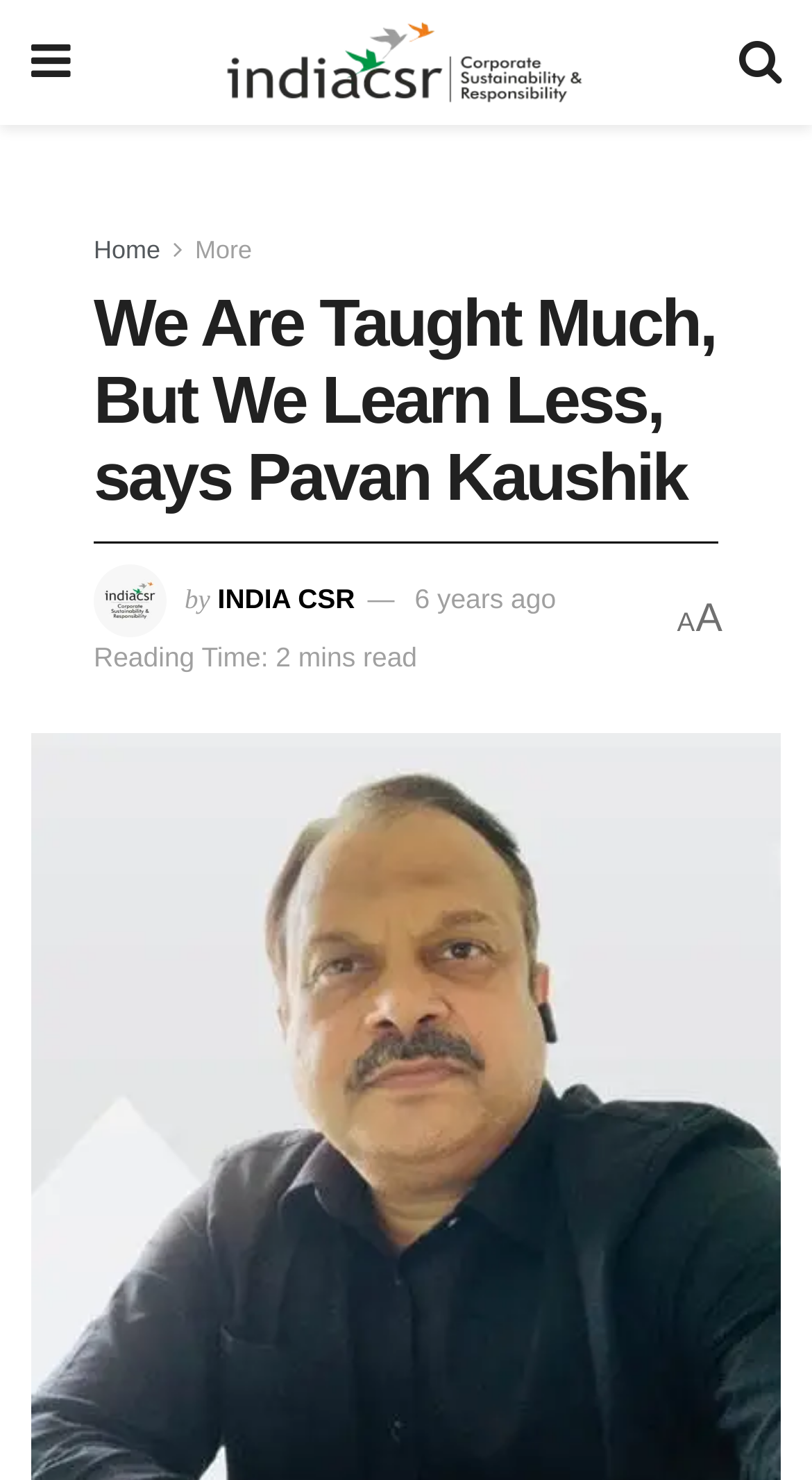Predict the bounding box of the UI element that fits this description: "Home".

[0.115, 0.159, 0.197, 0.179]